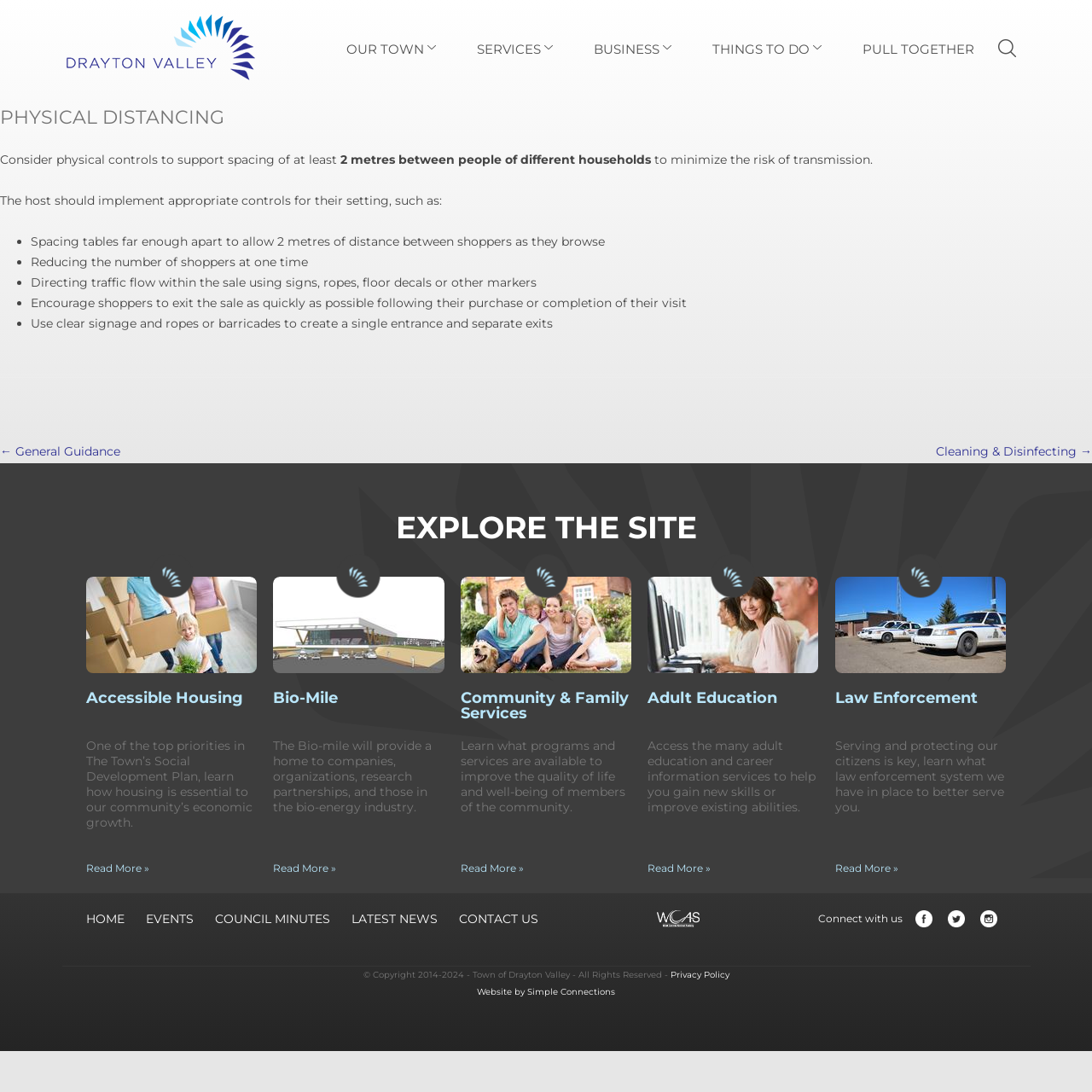Kindly determine the bounding box coordinates of the area that needs to be clicked to fulfill this instruction: "Visit the 'HOME' page".

[0.079, 0.818, 0.134, 0.865]